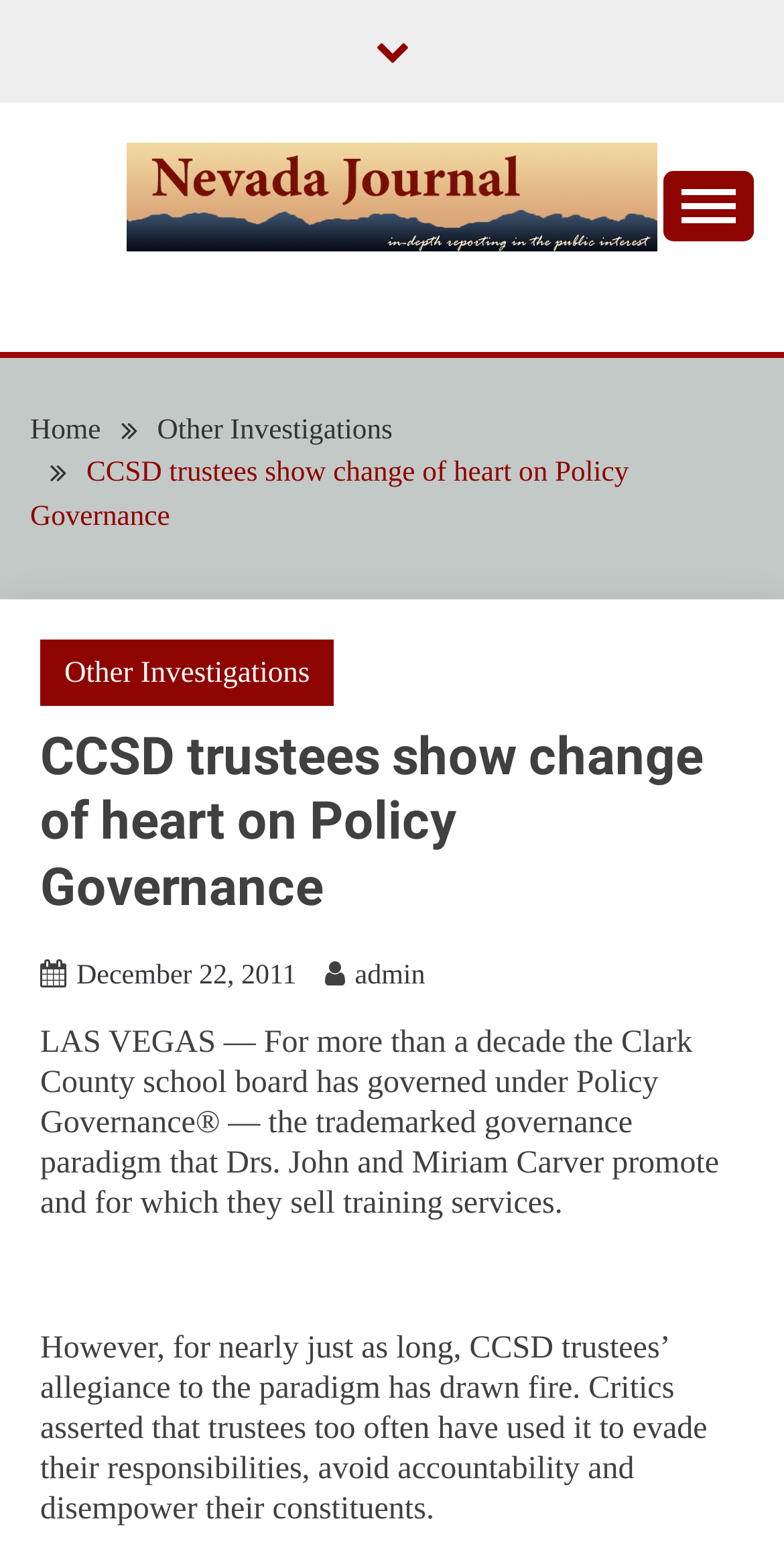Indicate the bounding box coordinates of the clickable region to achieve the following instruction: "Click on the Nevada Journal link."

[0.162, 0.091, 0.838, 0.161]